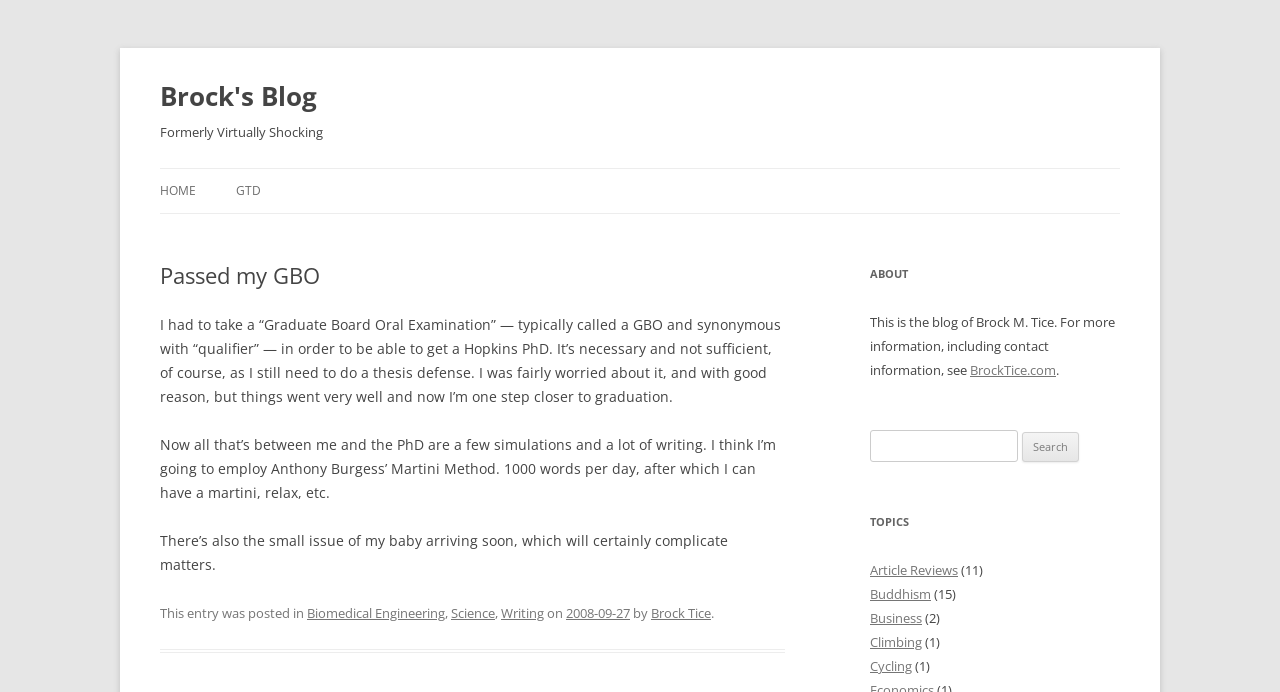Respond to the following question using a concise word or phrase: 
What is the topic of the article?

GBO